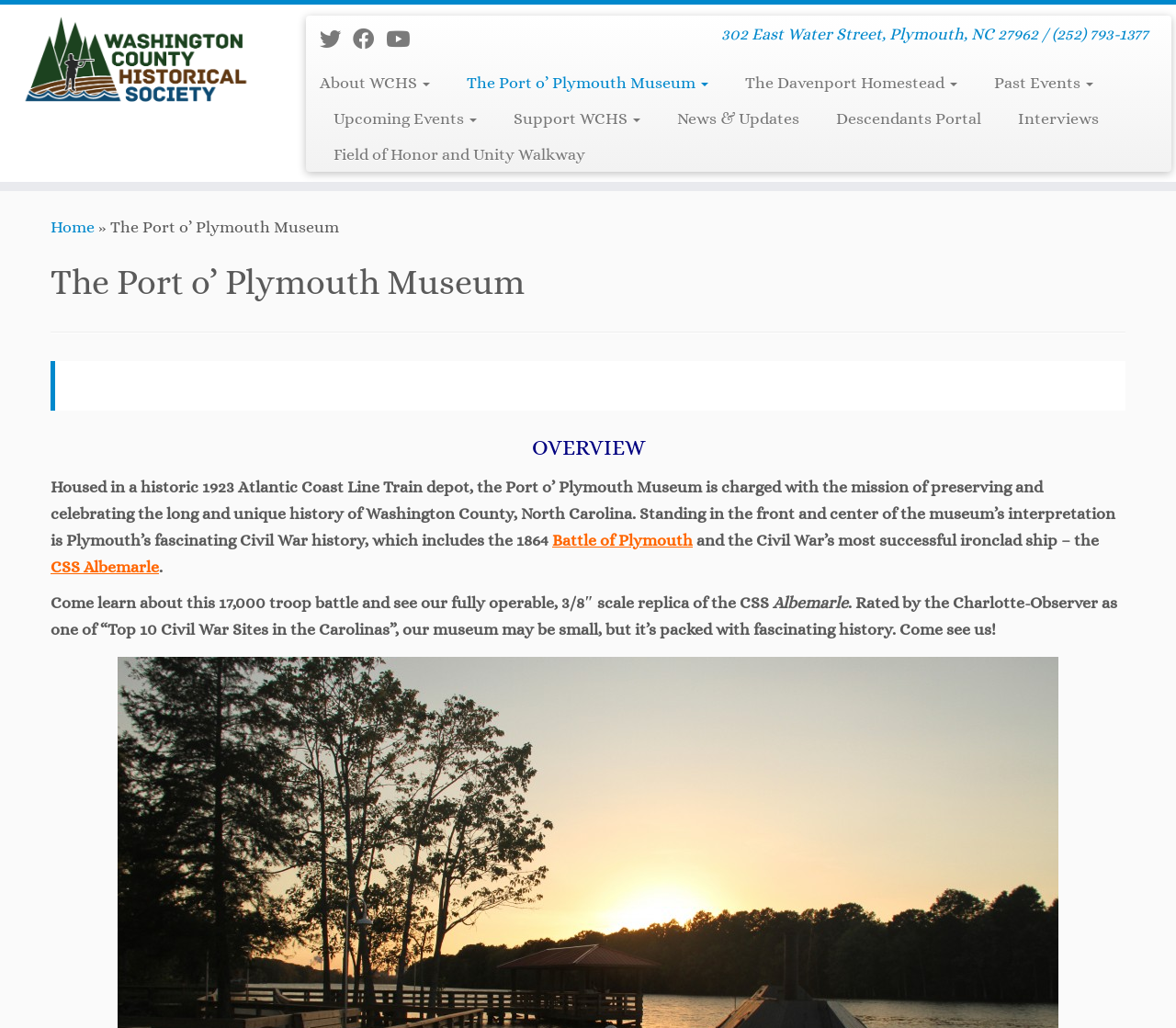Respond to the question below with a concise word or phrase:
How many social media platforms can you follow the museum on?

3